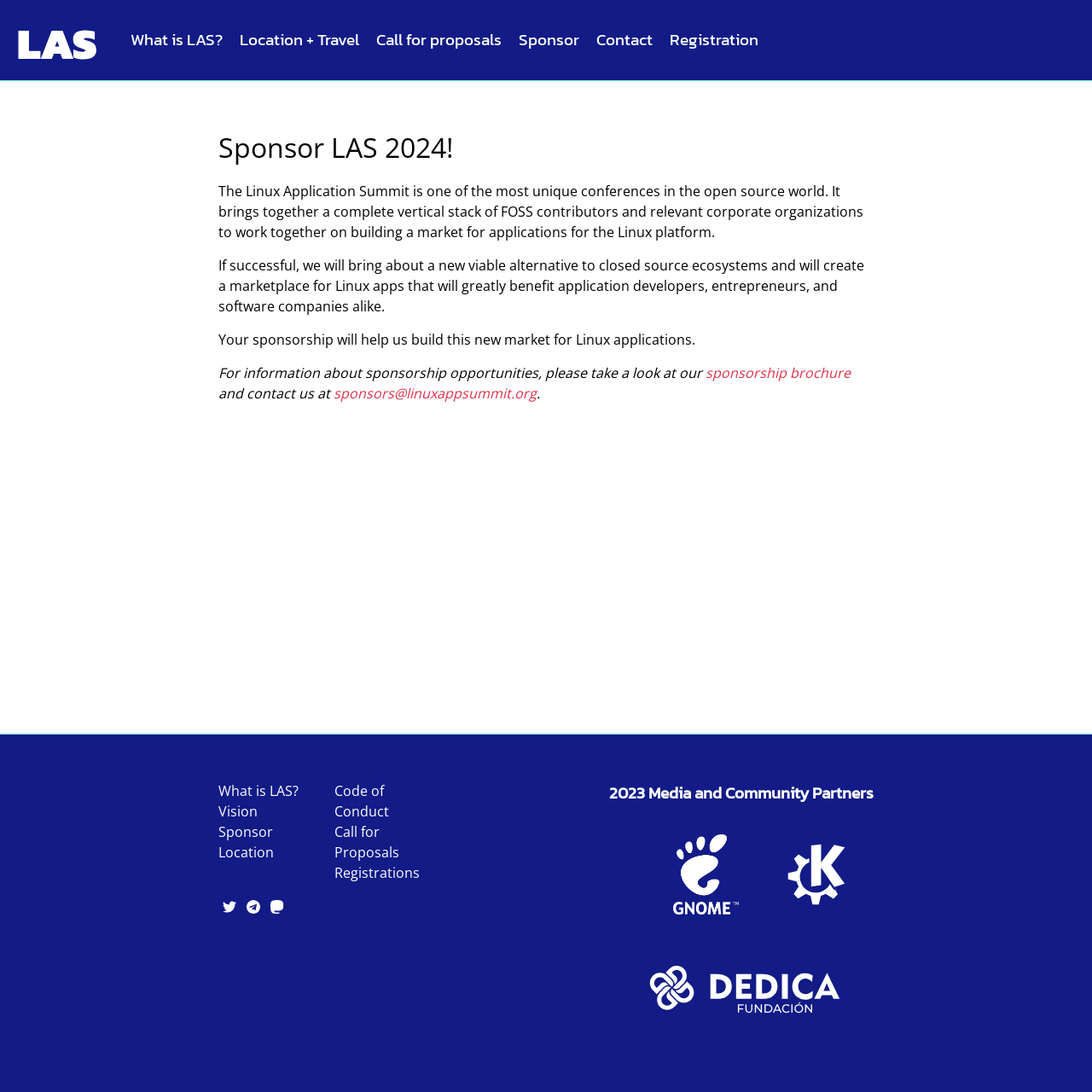Find the bounding box coordinates of the clickable region needed to perform the following instruction: "Follow @LinuxAppSummit on social media". The coordinates should be provided as four float numbers between 0 and 1, i.e., [left, top, right, bottom].

[0.2, 0.821, 0.219, 0.838]